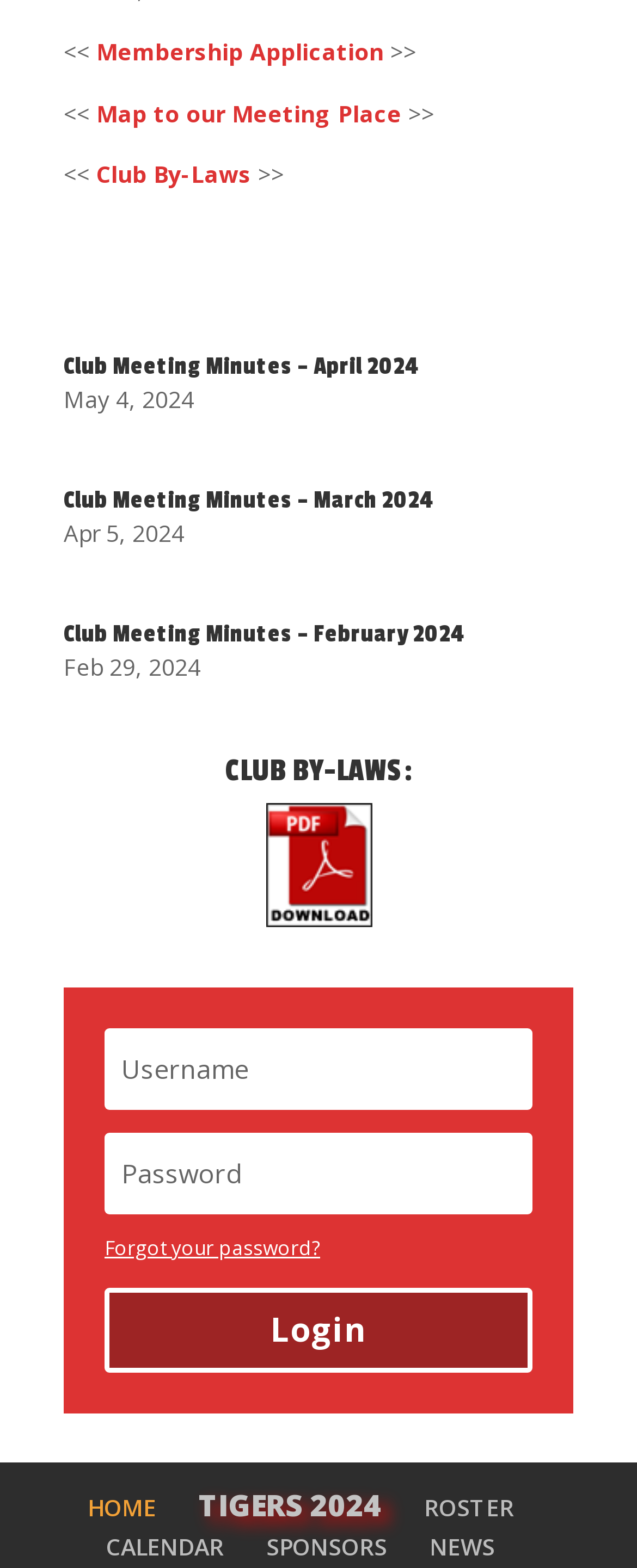How many sponsors are mentioned?
Based on the image, answer the question with a single word or brief phrase.

0